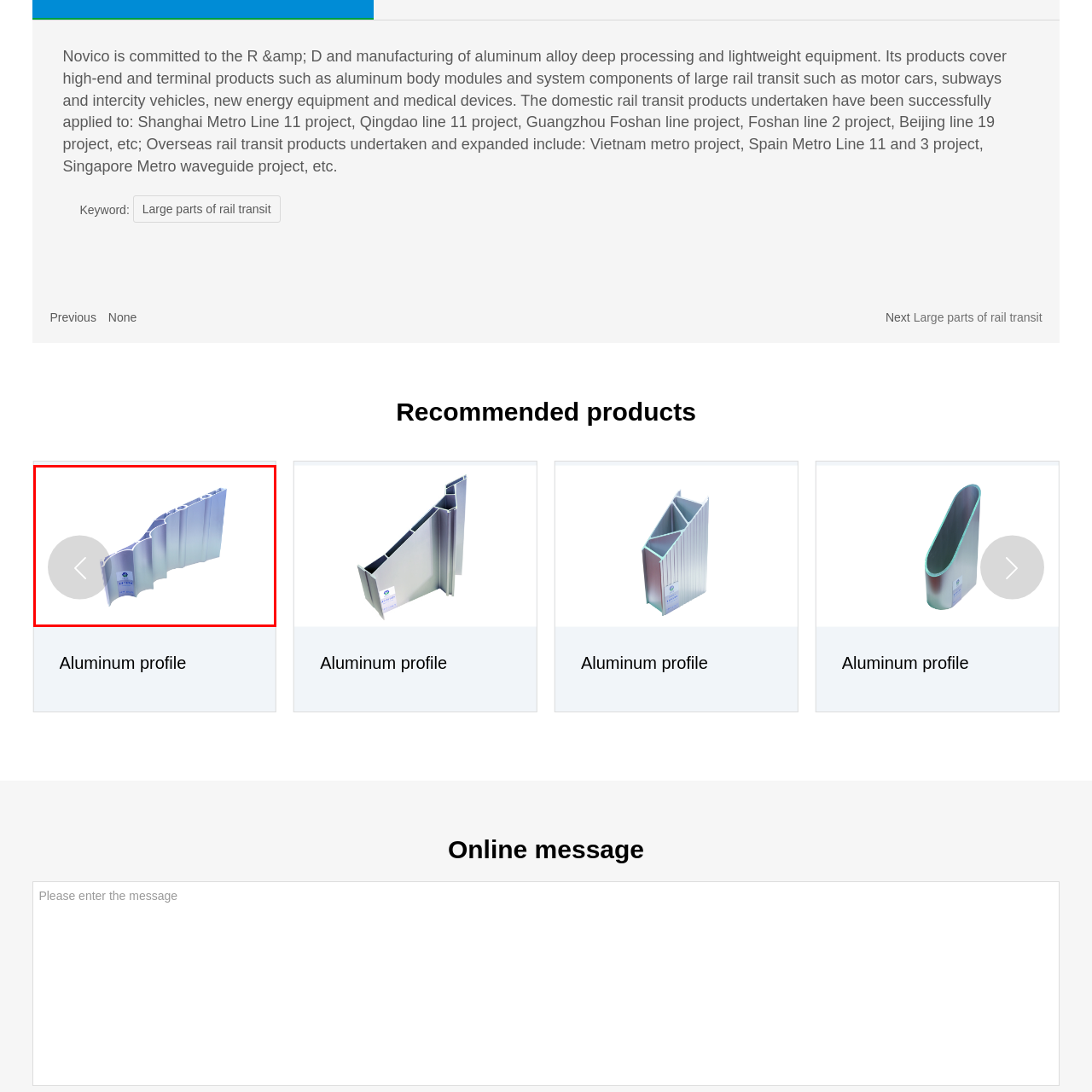Pay attention to the area highlighted by the red boundary and answer the question with a single word or short phrase: 
What type of vehicles use this component?

Subways and intercity trains